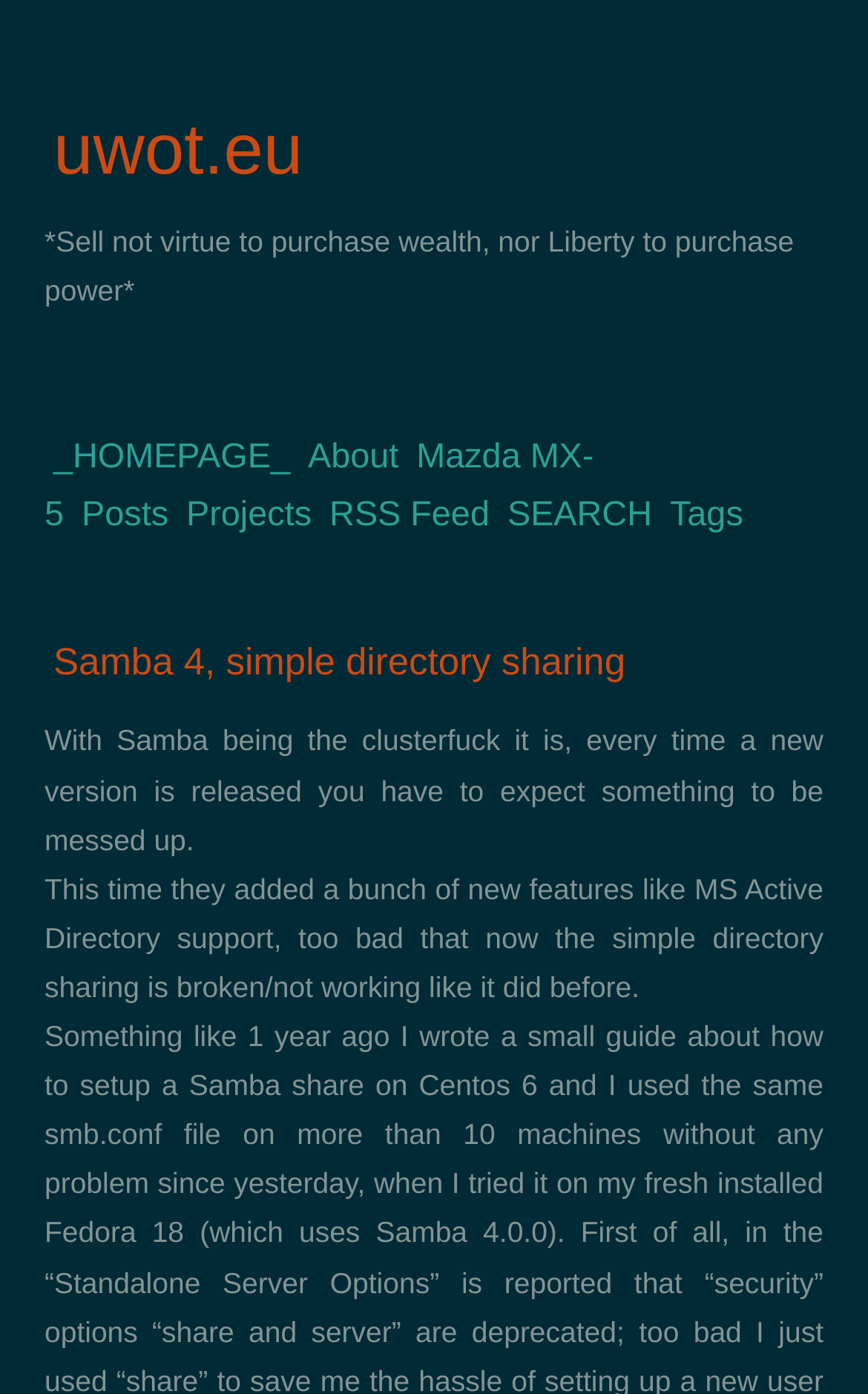Identify the bounding box coordinates of the clickable region necessary to fulfill the following instruction: "search". The bounding box coordinates should be four float numbers between 0 and 1, i.e., [left, top, right, bottom].

[0.574, 0.353, 0.761, 0.387]